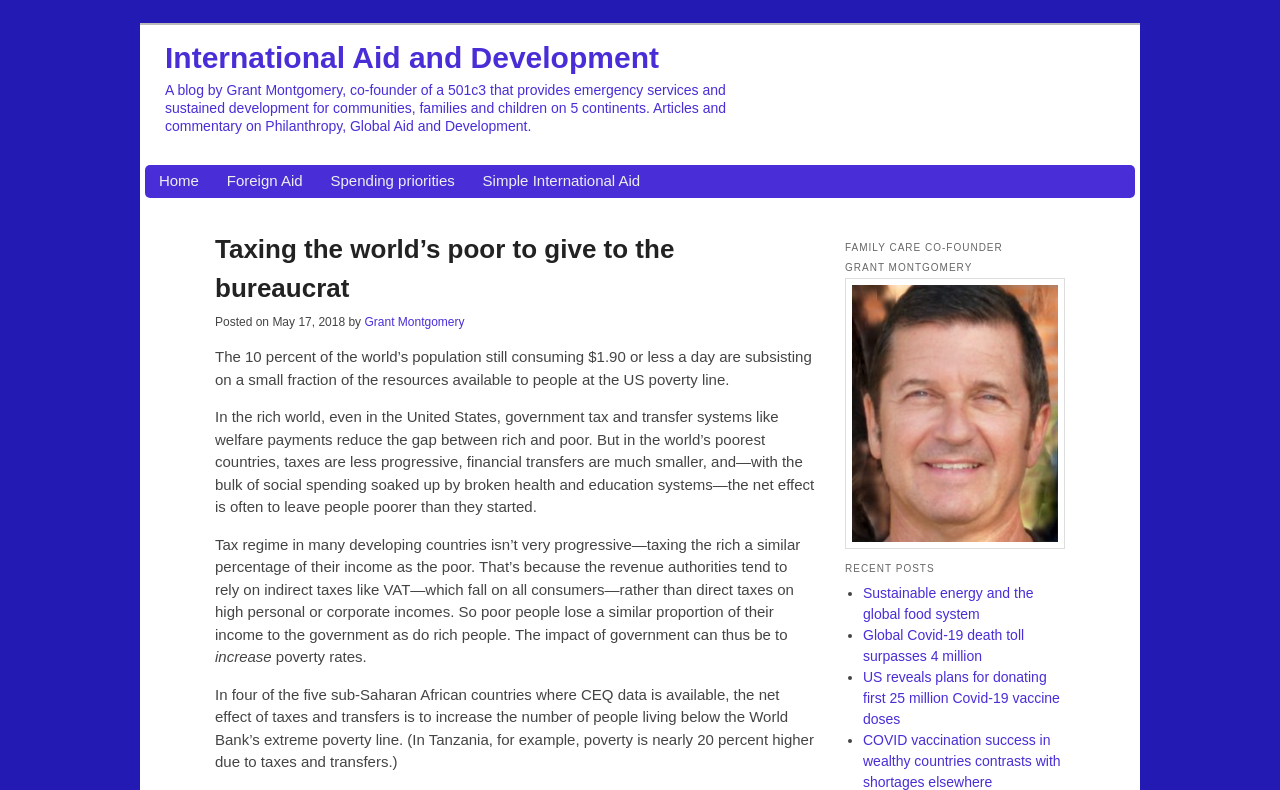Please predict the bounding box coordinates of the element's region where a click is necessary to complete the following instruction: "Read the article 'Taxing the world’s poor to give to the bureaucrat'". The coordinates should be represented by four float numbers between 0 and 1, i.e., [left, top, right, bottom].

[0.168, 0.272, 0.637, 0.39]